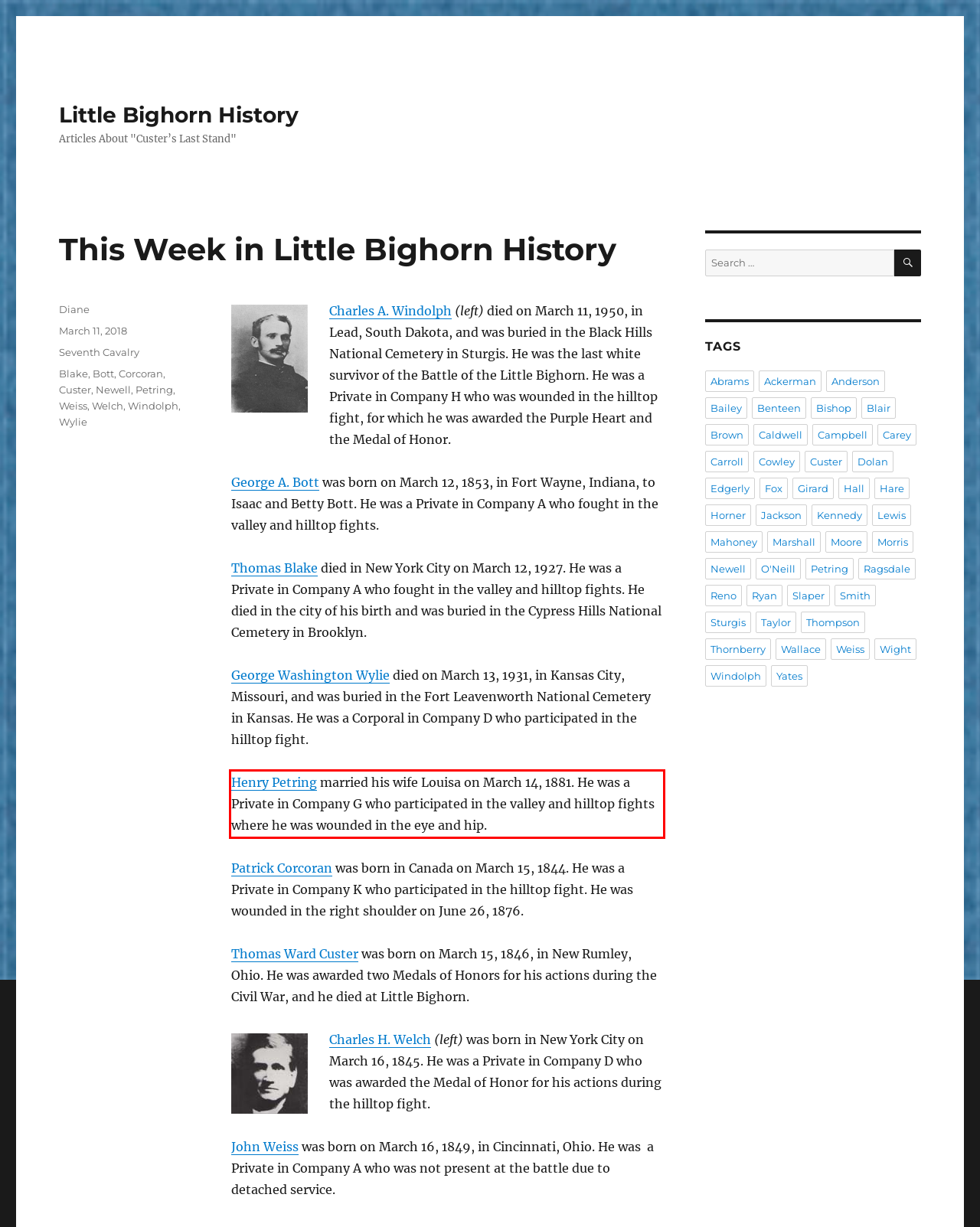There is a screenshot of a webpage with a red bounding box around a UI element. Please use OCR to extract the text within the red bounding box.

Henry Petring married his wife Louisa on March 14, 1881. He was a Private in Company G who participated in the valley and hilltop fights where he was wounded in the eye and hip.